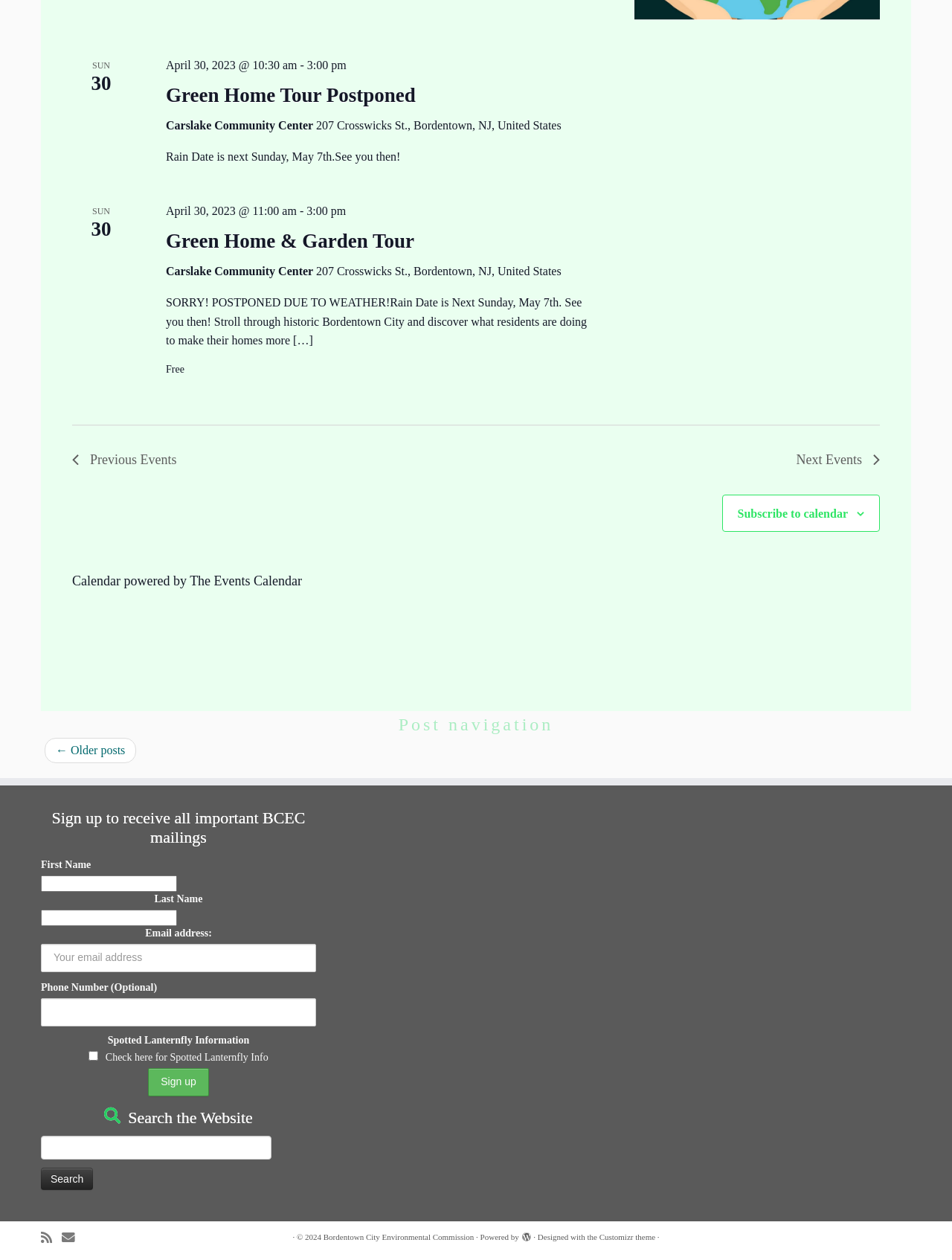Locate the bounding box coordinates of the area where you should click to accomplish the instruction: "Click on the 'Sign up' button".

[0.156, 0.848, 0.219, 0.87]